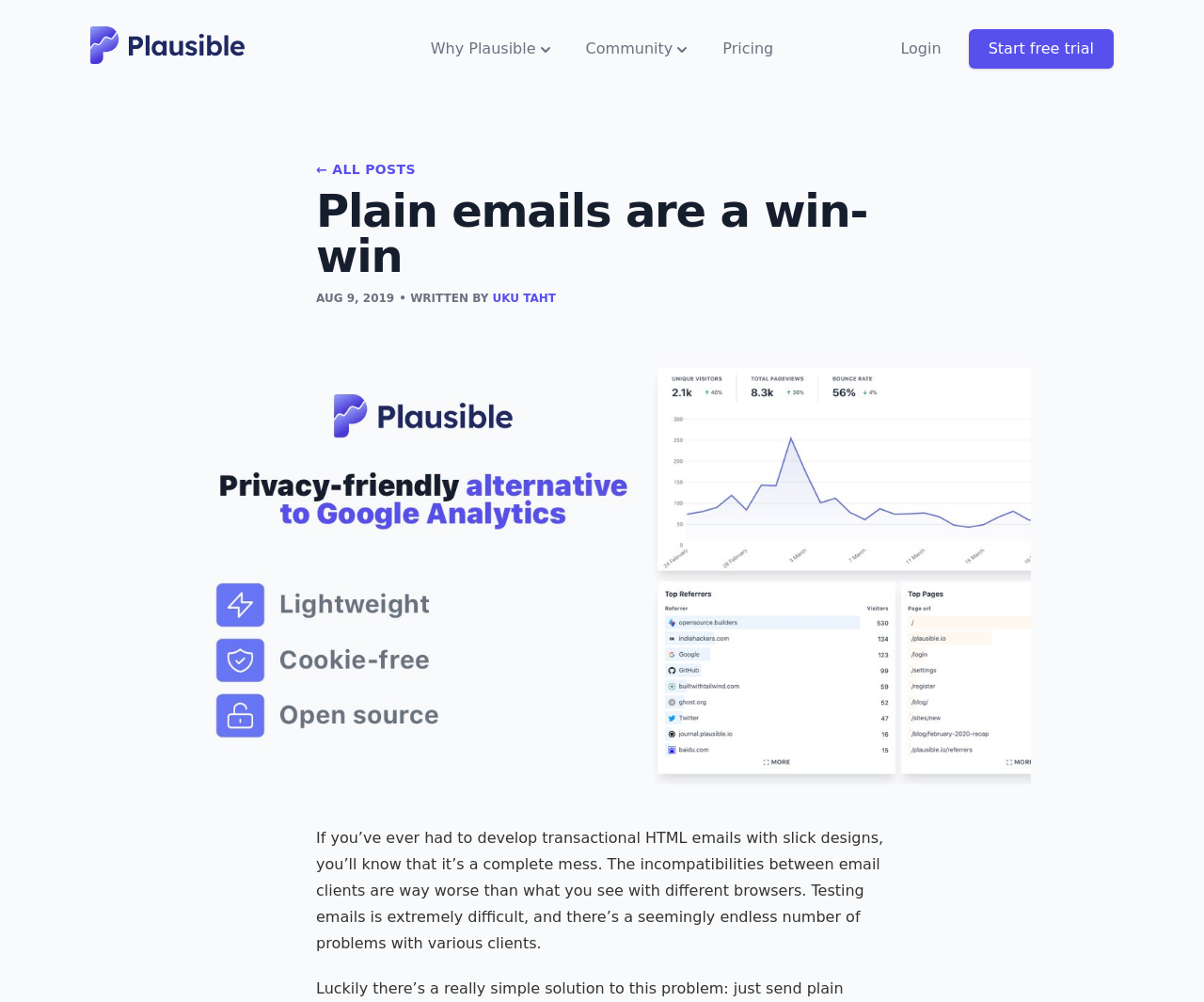Identify the bounding box of the UI element that matches this description: "alt="Plausible logo"".

[0.075, 0.034, 0.203, 0.064]